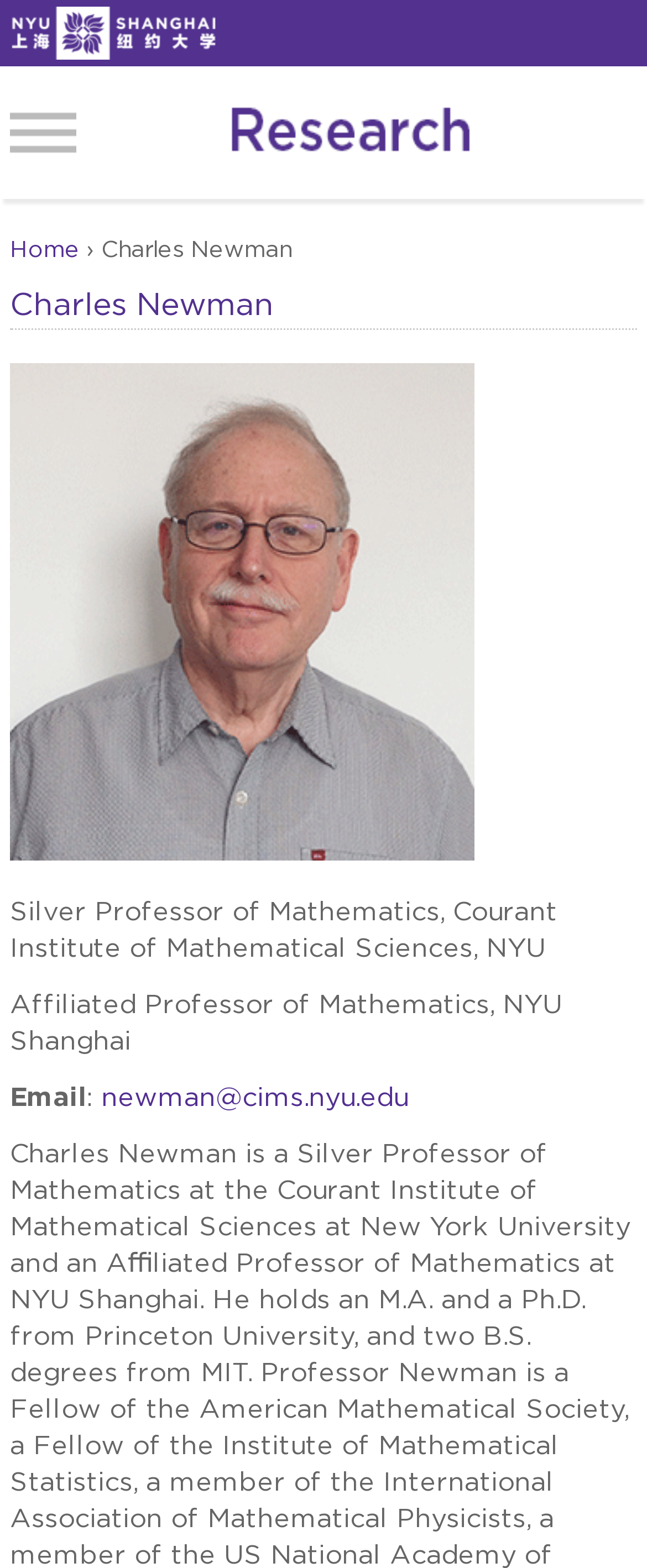Identify the bounding box of the UI element that matches this description: "Jamboard".

None